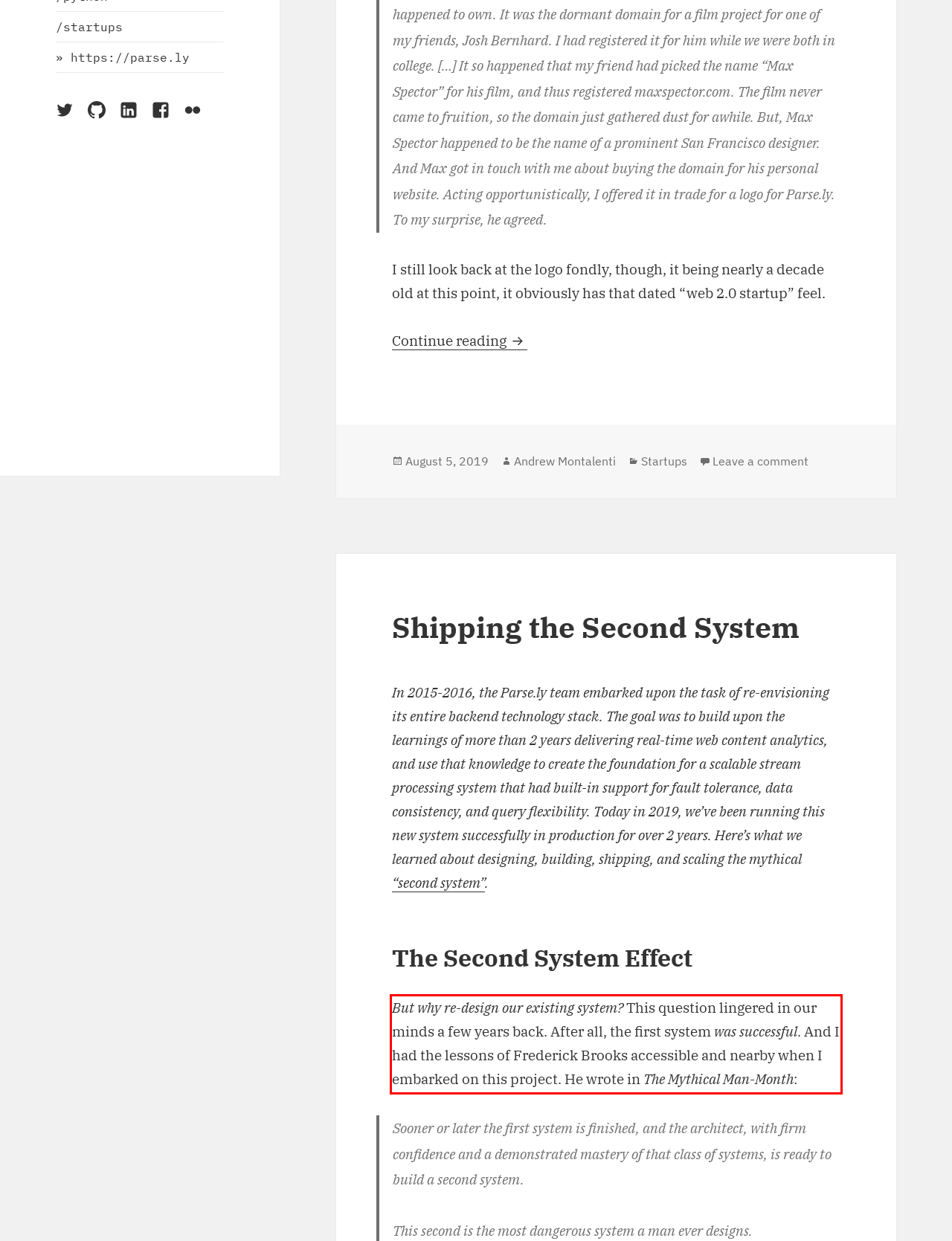You have a screenshot of a webpage, and there is a red bounding box around a UI element. Utilize OCR to extract the text within this red bounding box.

But why re-design our existing system? This question lingered in our minds a few years back. After all, the first system was successful. And I had the lessons of Frederick Brooks accessible and nearby when I embarked on this project. He wrote in The Mythical Man-Month: